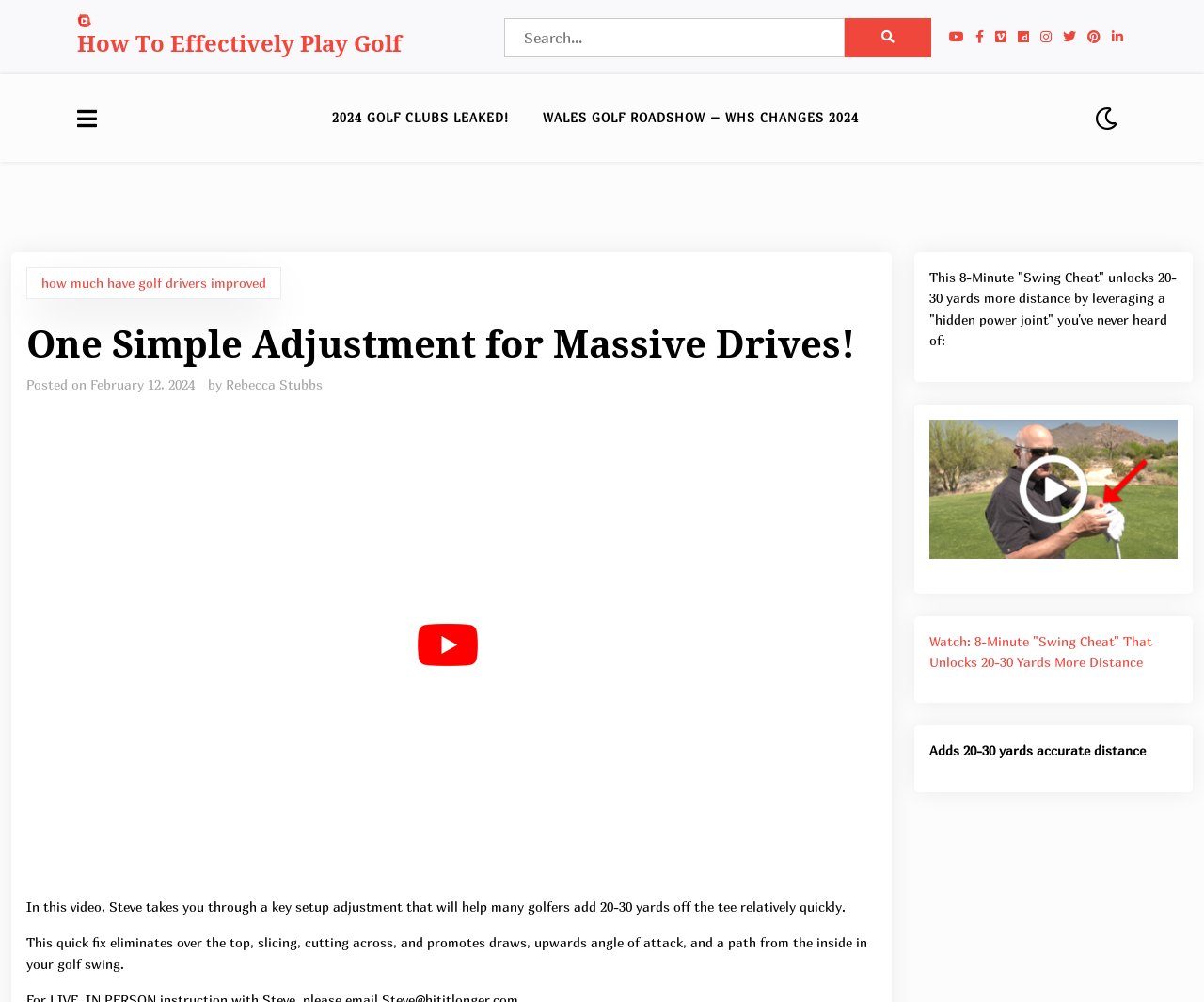Provide a brief response to the question using a single word or phrase: 
What is the text on the search box?

Search for: